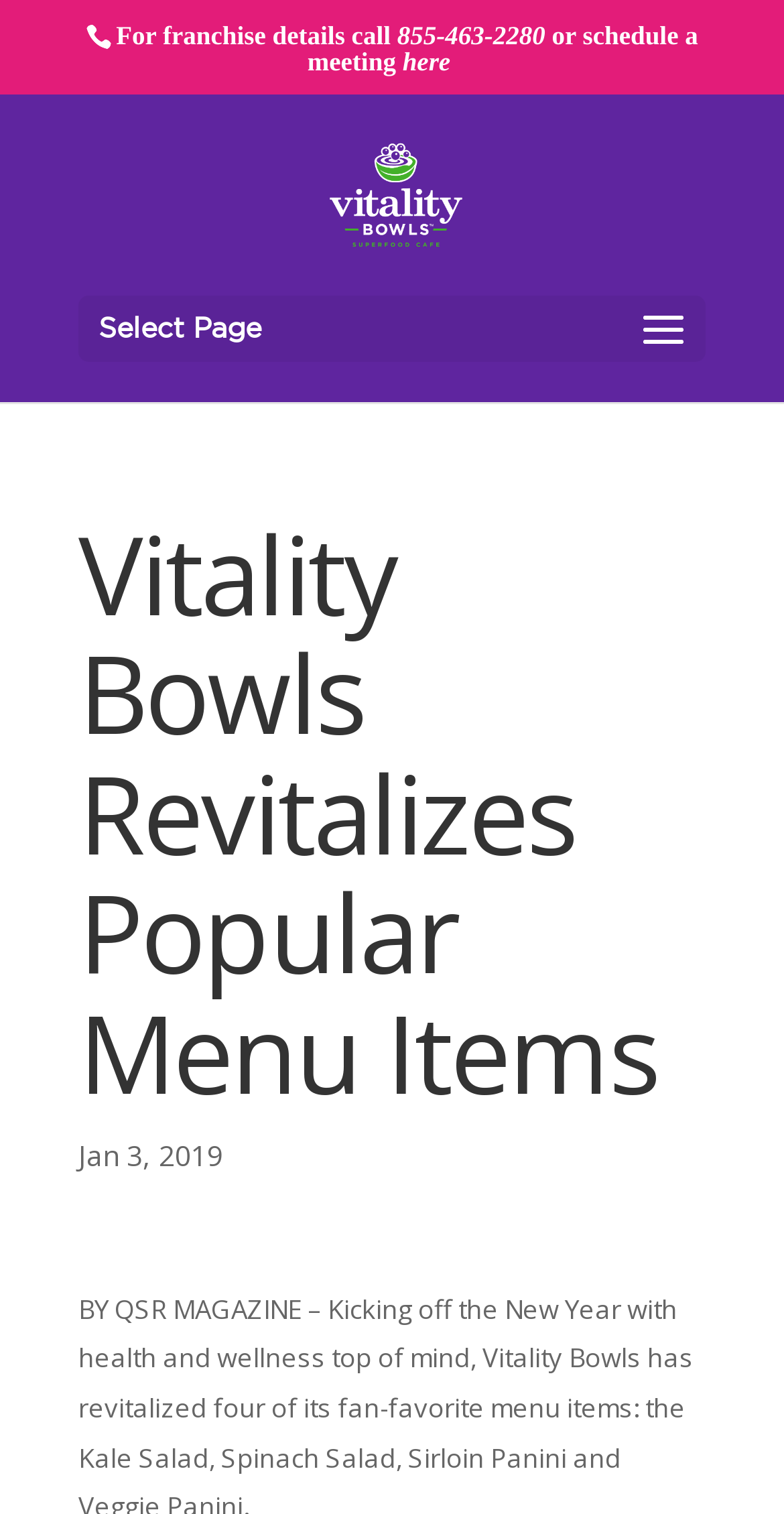What can be done to learn more about franchising?
Provide a comprehensive and detailed answer to the question.

I found the action by looking at the static text element with the text 'or schedule a meeting' which is located near the phone number for franchise details.